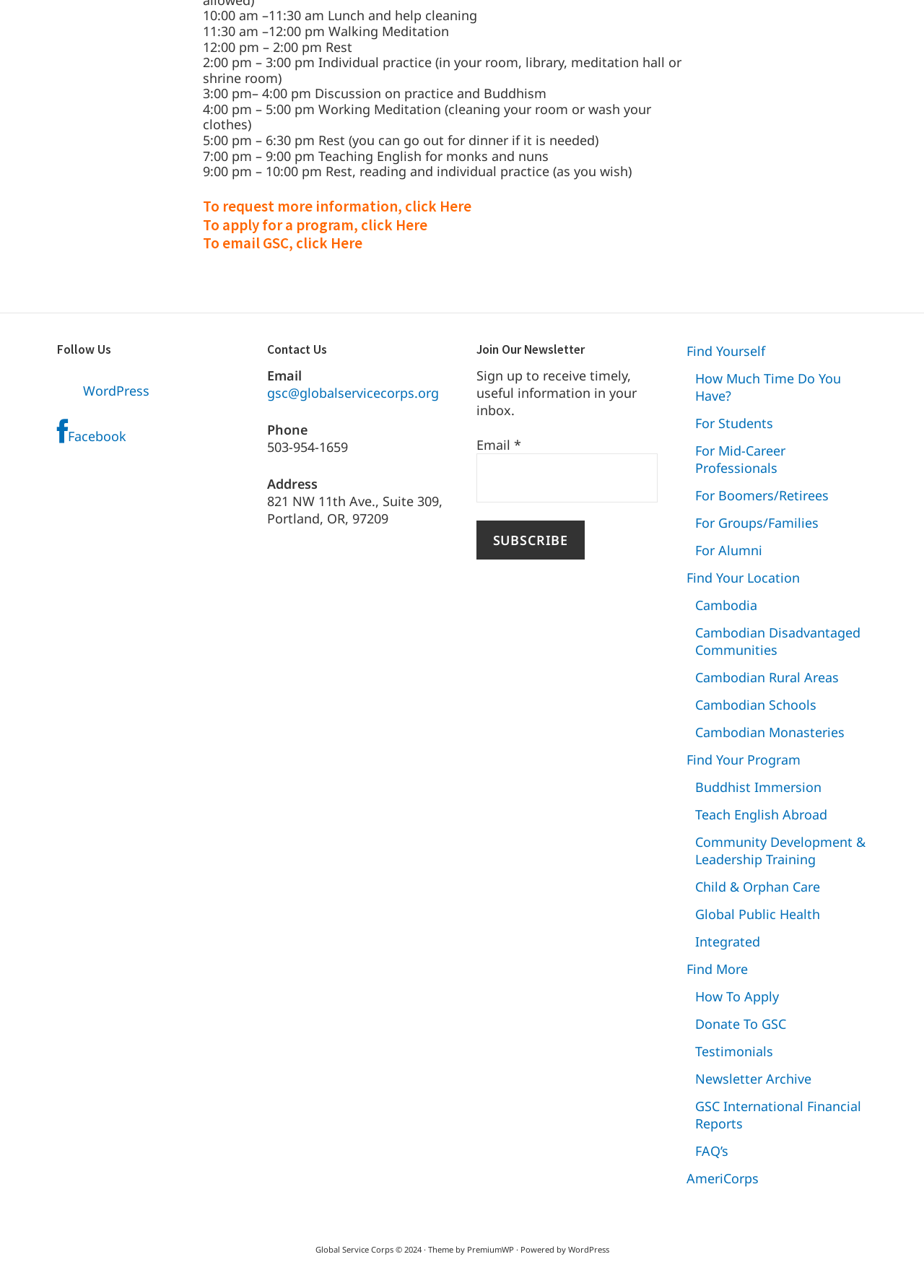What is the name of the organization?
Your answer should be a single word or phrase derived from the screenshot.

Global Service Corps